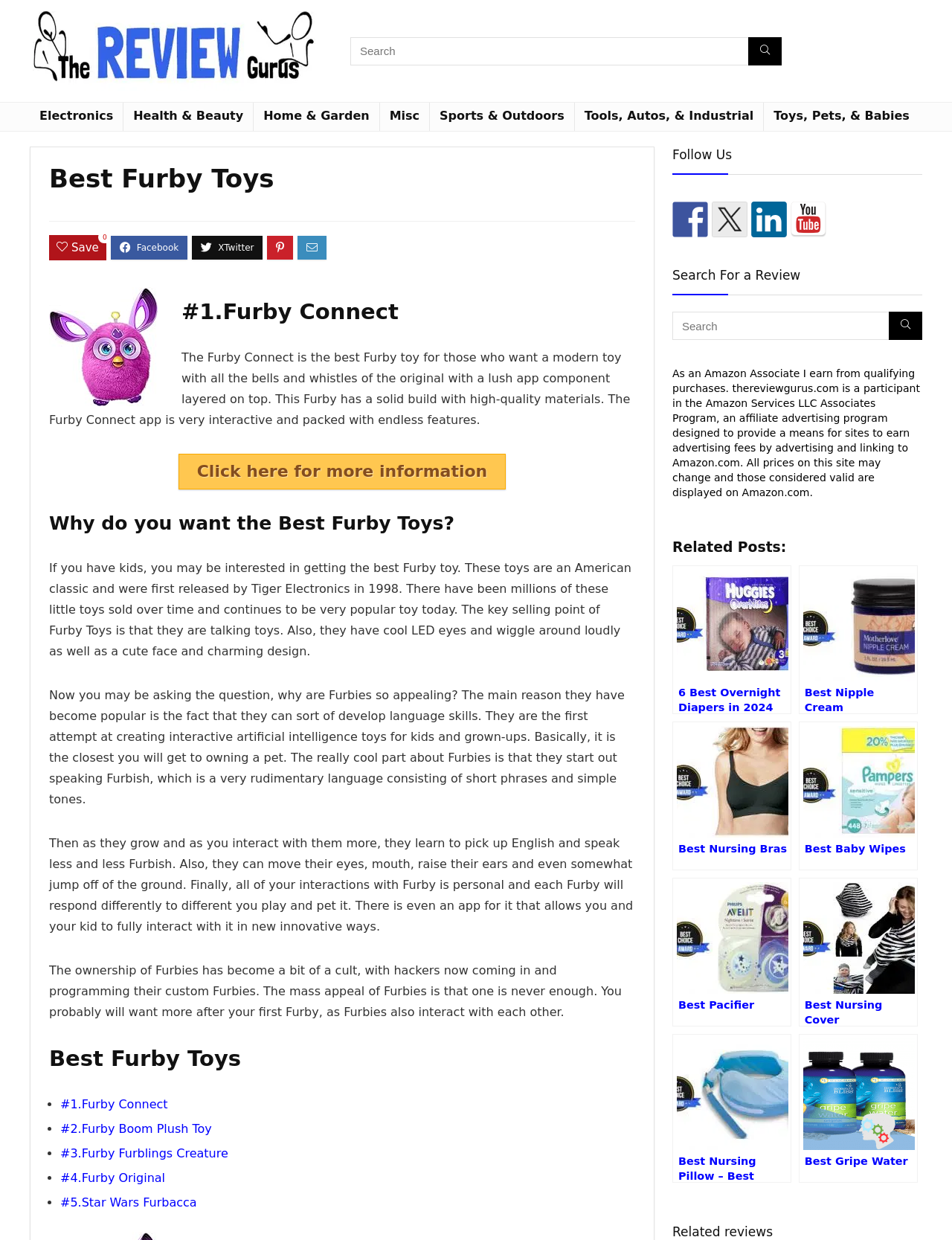Use a single word or phrase to answer the question:
What is the name of the website?

The Review Gurus